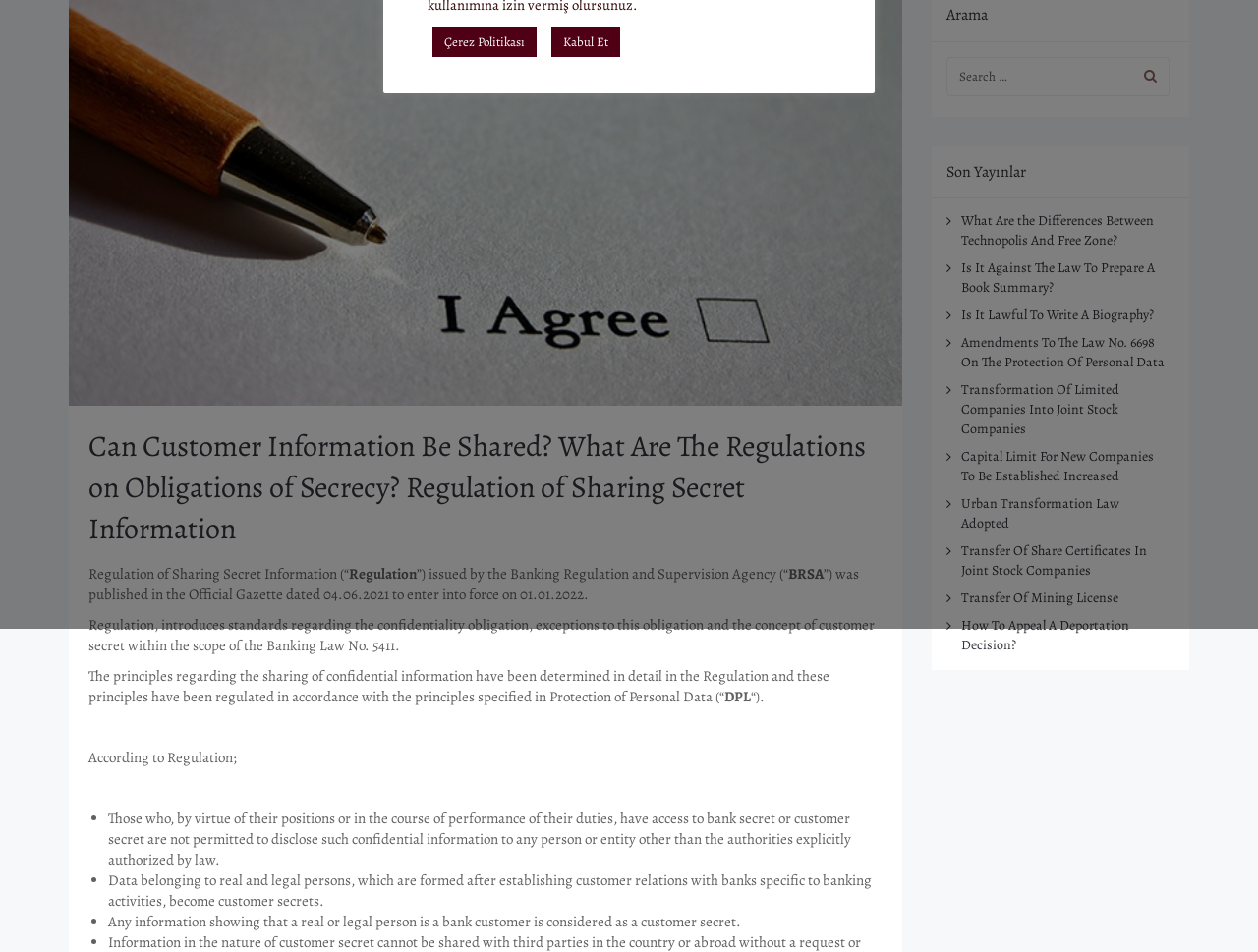Identify and provide the bounding box for the element described by: "Urban Transformation Law Adopted".

[0.764, 0.519, 0.889, 0.56]